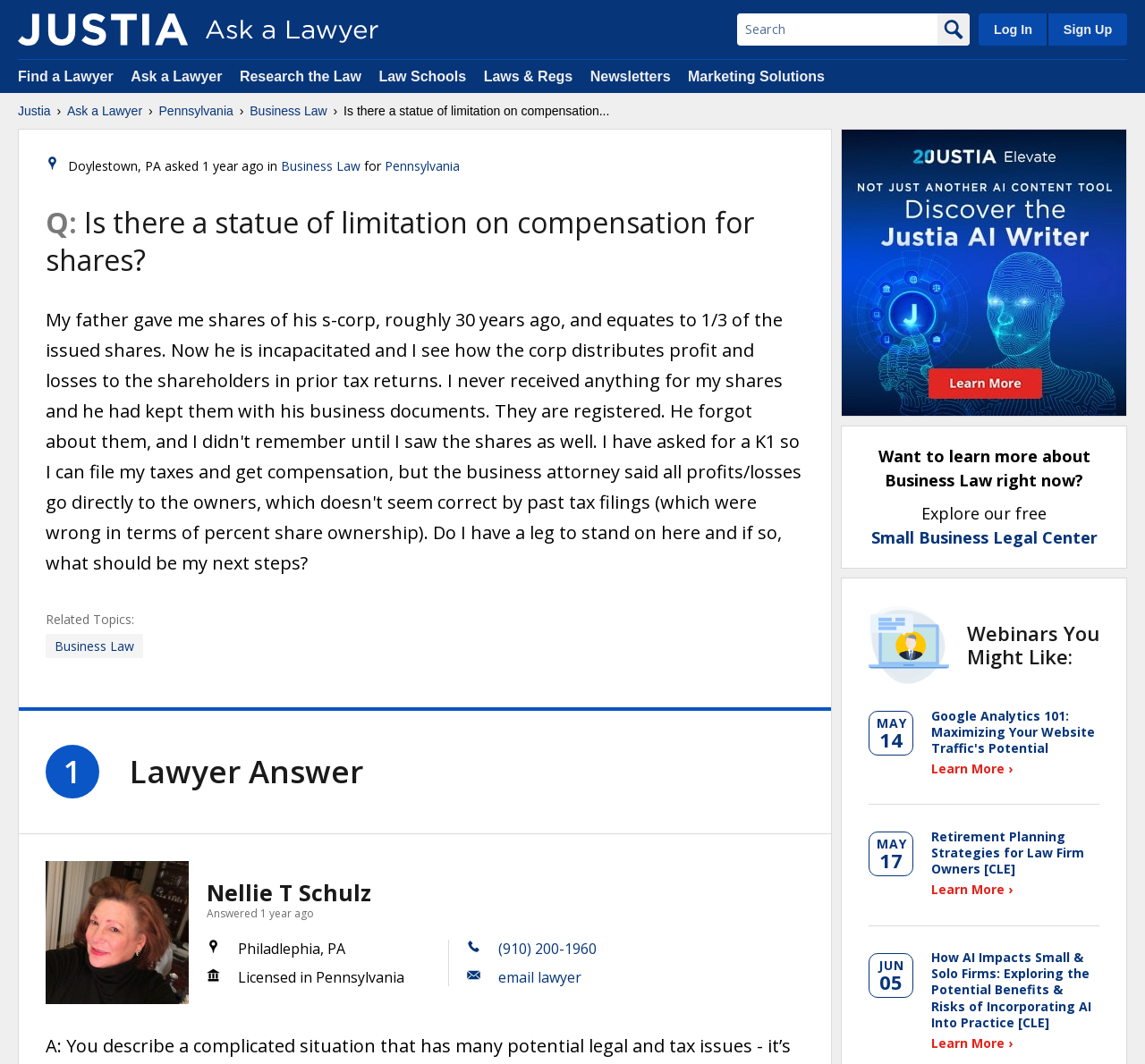Can you provide the bounding box coordinates for the element that should be clicked to implement the instruction: "Search for something"?

[0.644, 0.013, 0.819, 0.043]